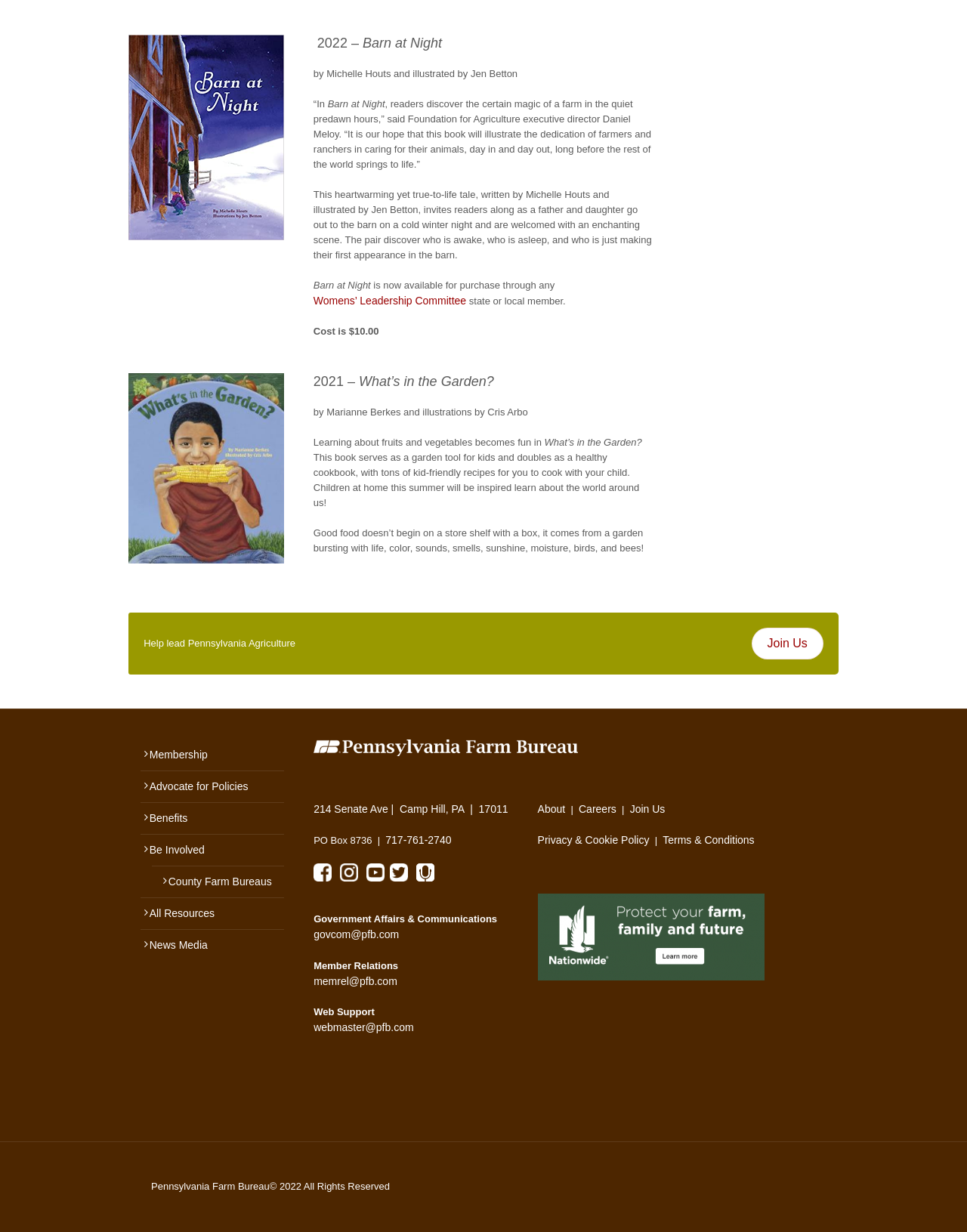Please provide the bounding box coordinates in the format (top-left x, top-left y, bottom-right x, bottom-right y). Remember, all values are floating point numbers between 0 and 1. What is the bounding box coordinate of the region described as: alt="PFB Podcast icon"

[0.428, 0.709, 0.45, 0.719]